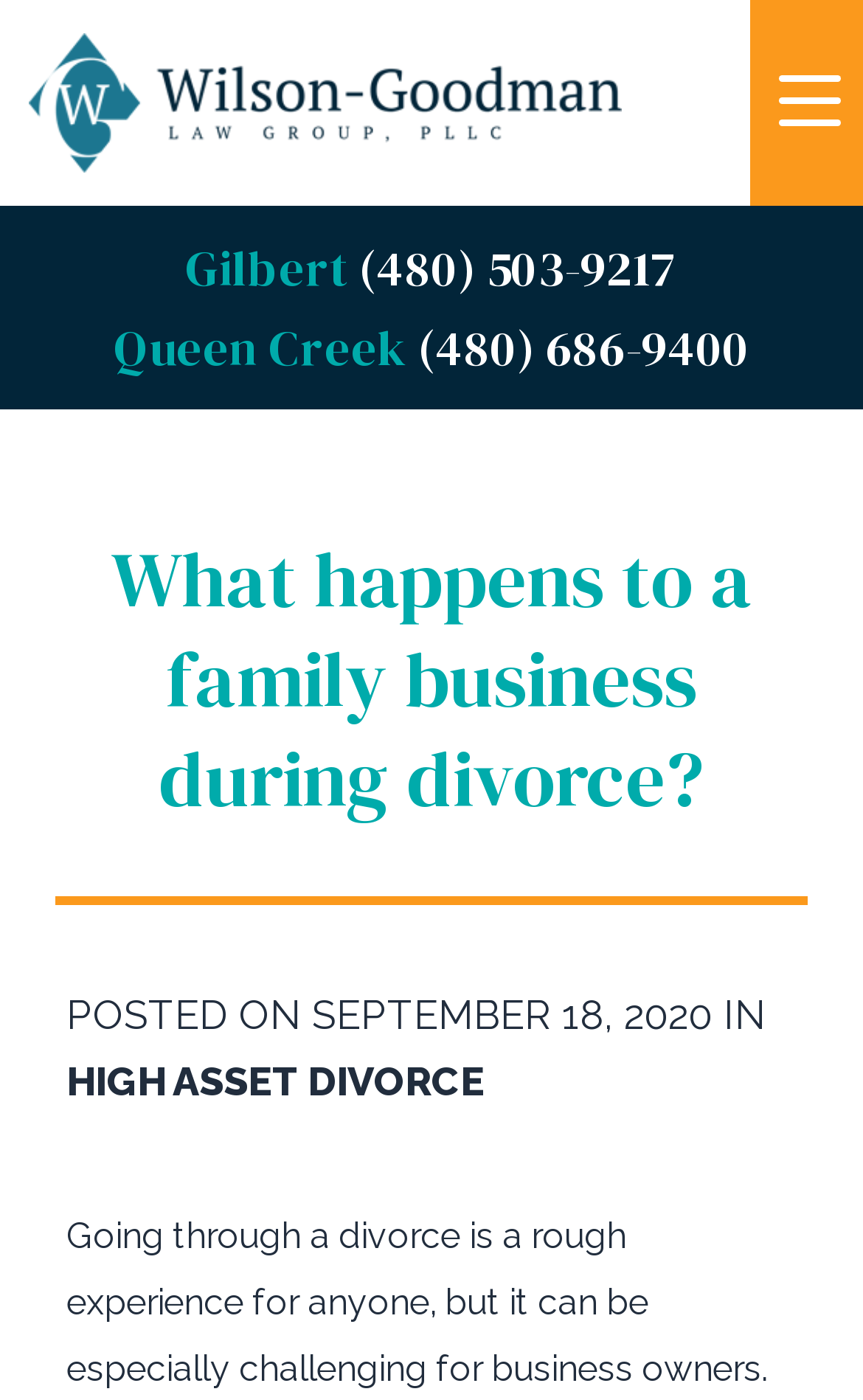Please locate and retrieve the main header text of the webpage.

What happens to a family business during divorce?